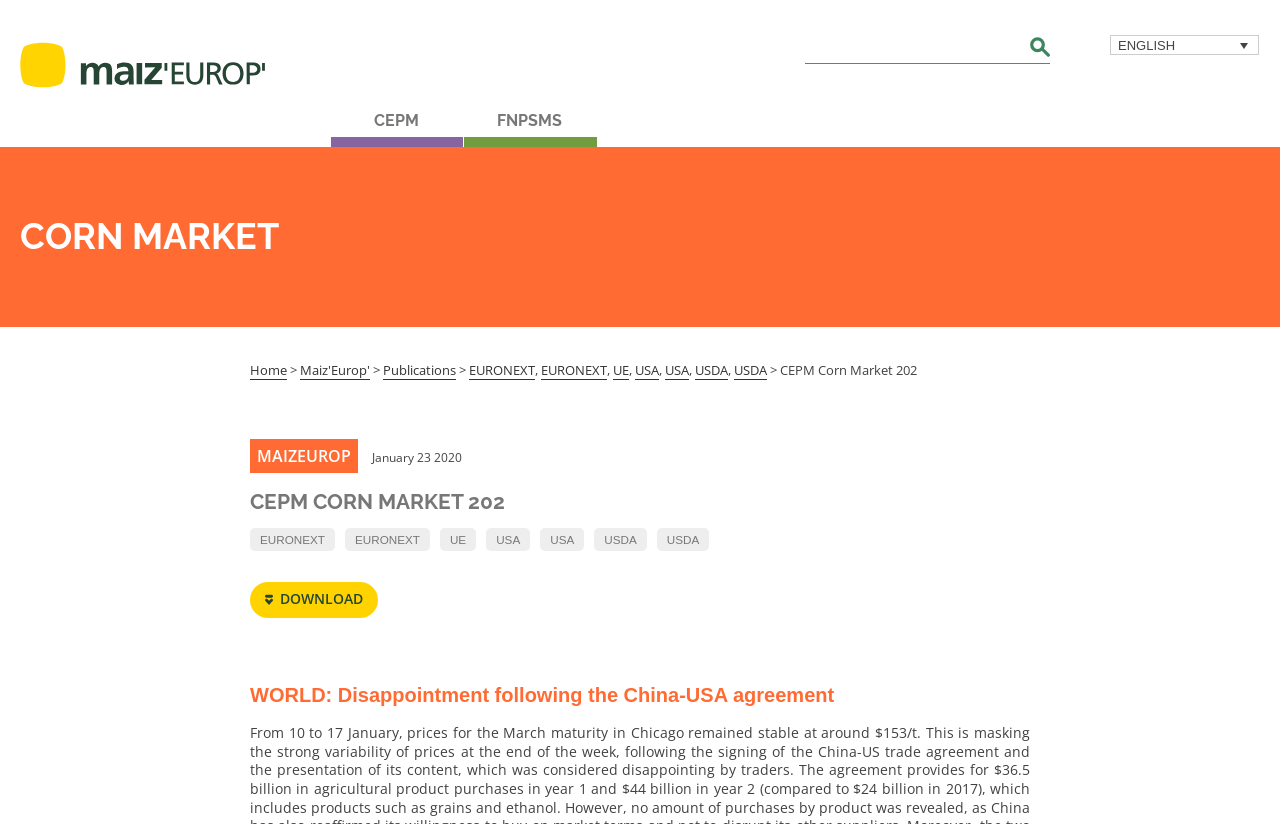Please give a one-word or short phrase response to the following question: 
What is the language of the webpage?

ENGLISH